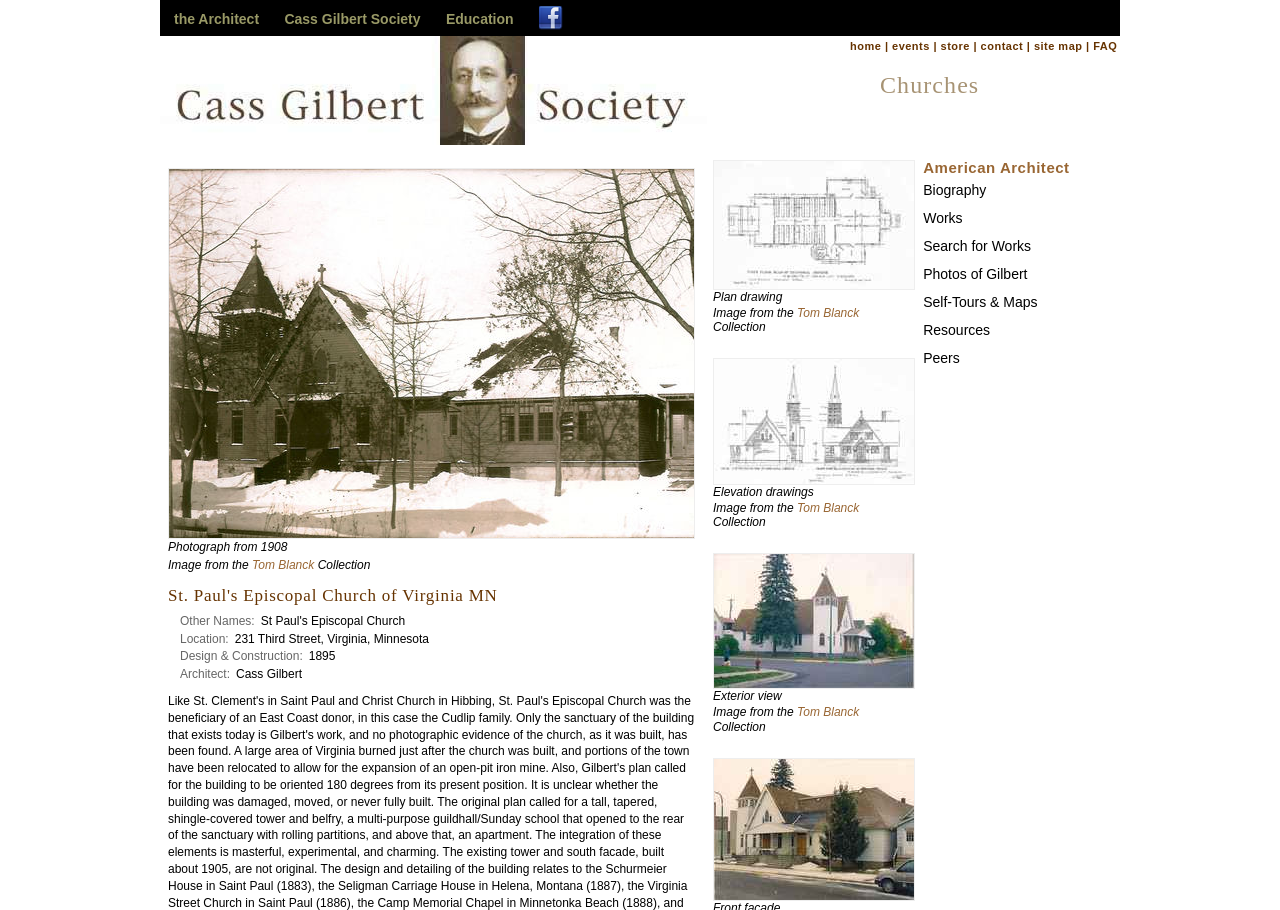What is the location of the church?
Based on the visual details in the image, please answer the question thoroughly.

I found the answer by looking at the description list detail 'Location:' and its child element '231 Third Street, Virginia, Minnesota', which is a static text. This suggests that the location of the church is 231 Third Street, Virginia, Minnesota.